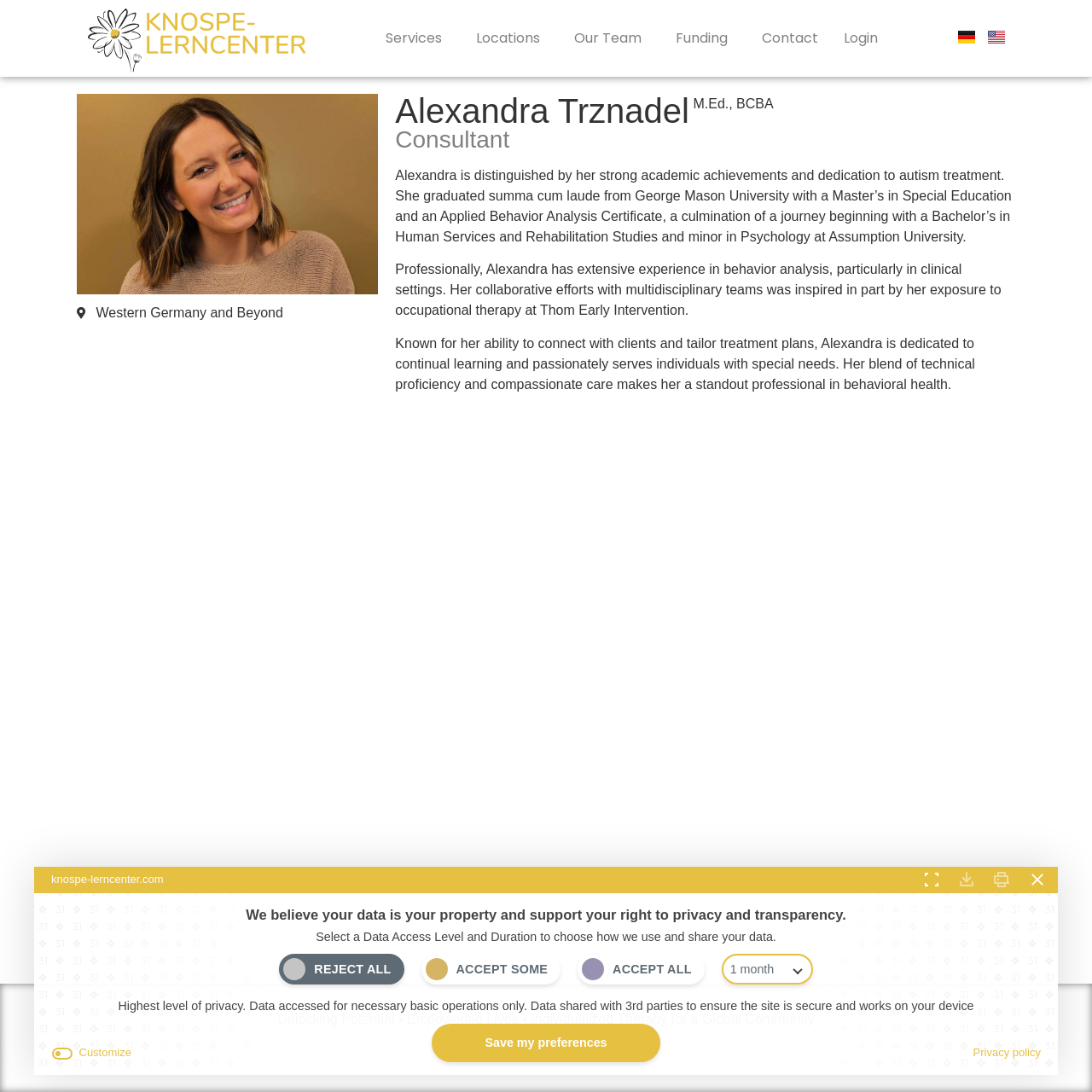Identify the bounding box coordinates for the element you need to click to achieve the following task: "View the Privacy Policy". The coordinates must be four float values ranging from 0 to 1, formatted as [left, top, right, bottom].

[0.425, 0.957, 0.502, 0.97]